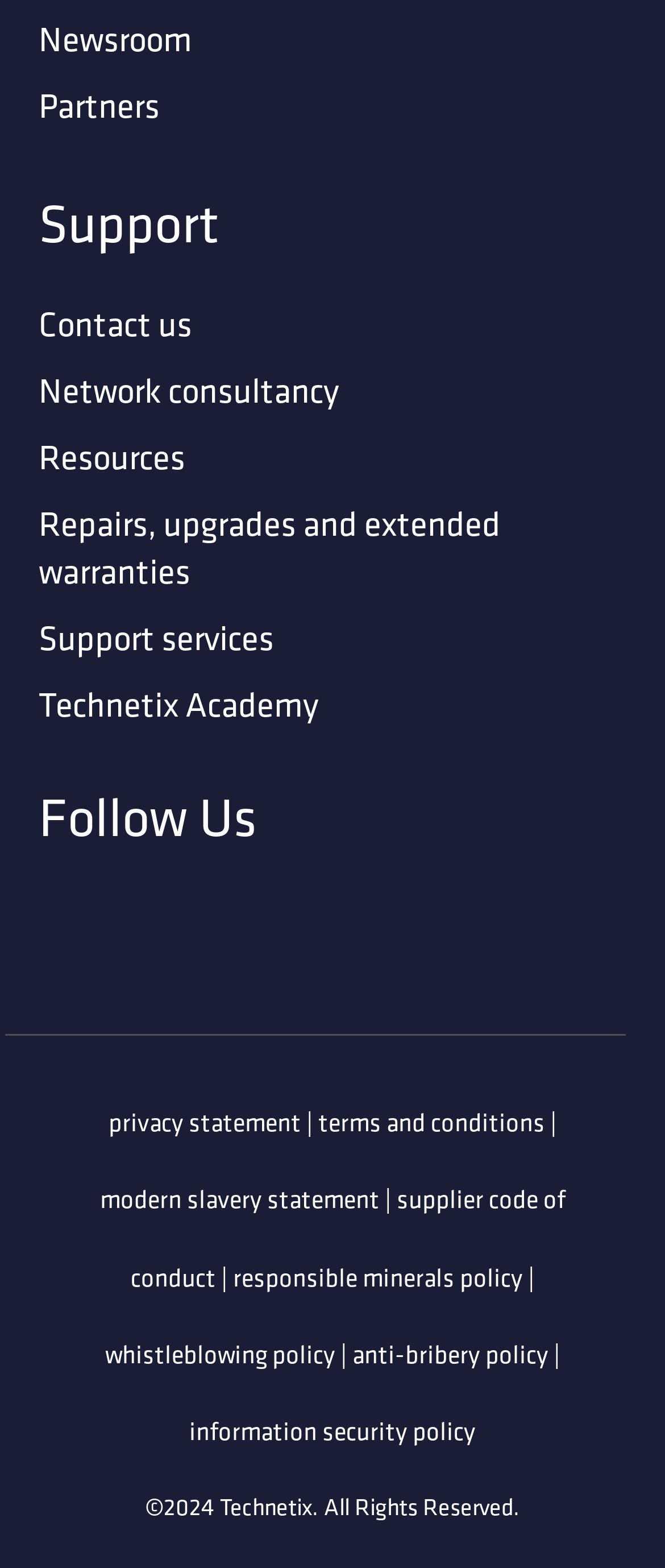Reply to the question with a single word or phrase:
What is the copyright year?

2024